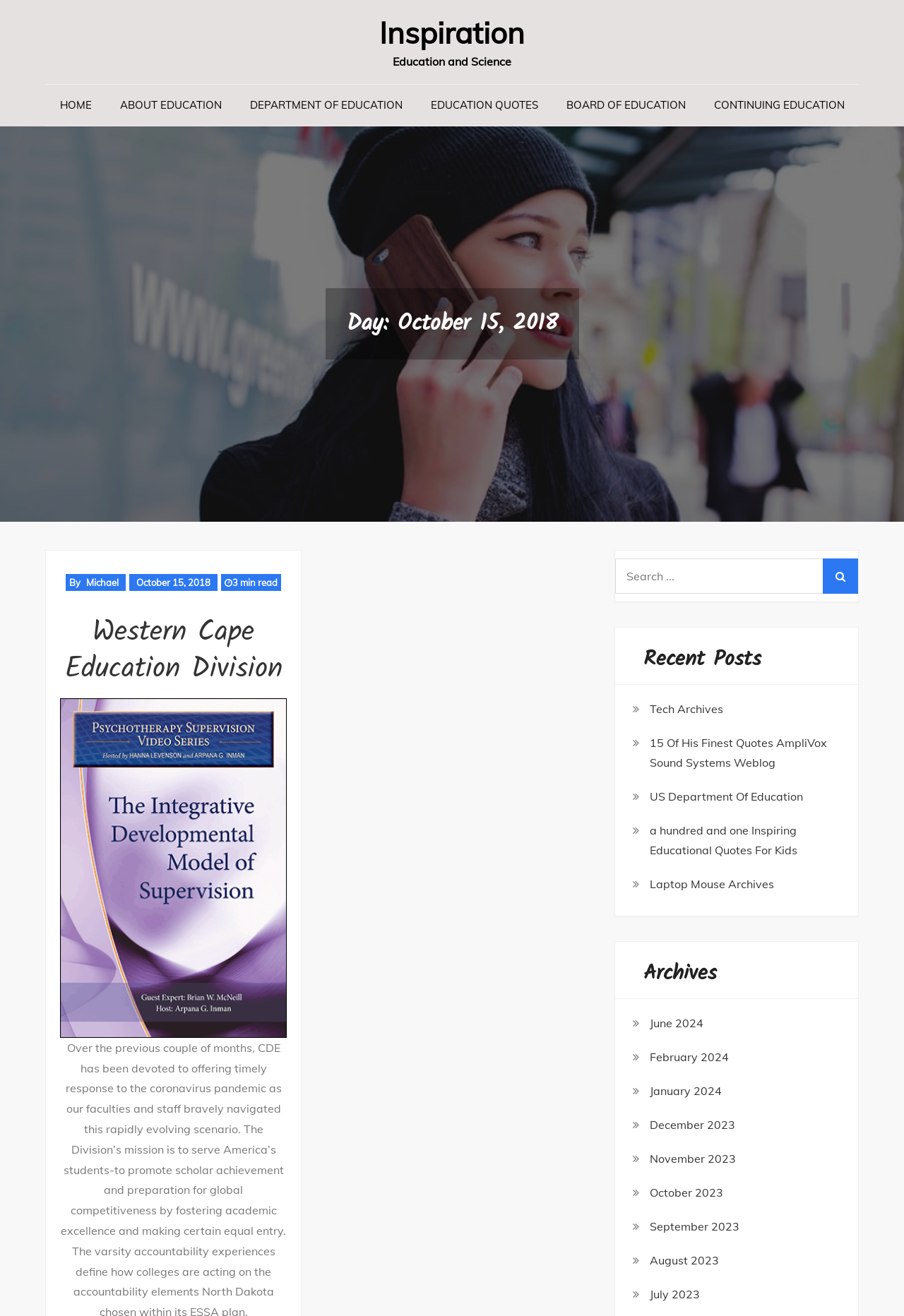What is the name of the author of the post?
By examining the image, provide a one-word or phrase answer.

Michael